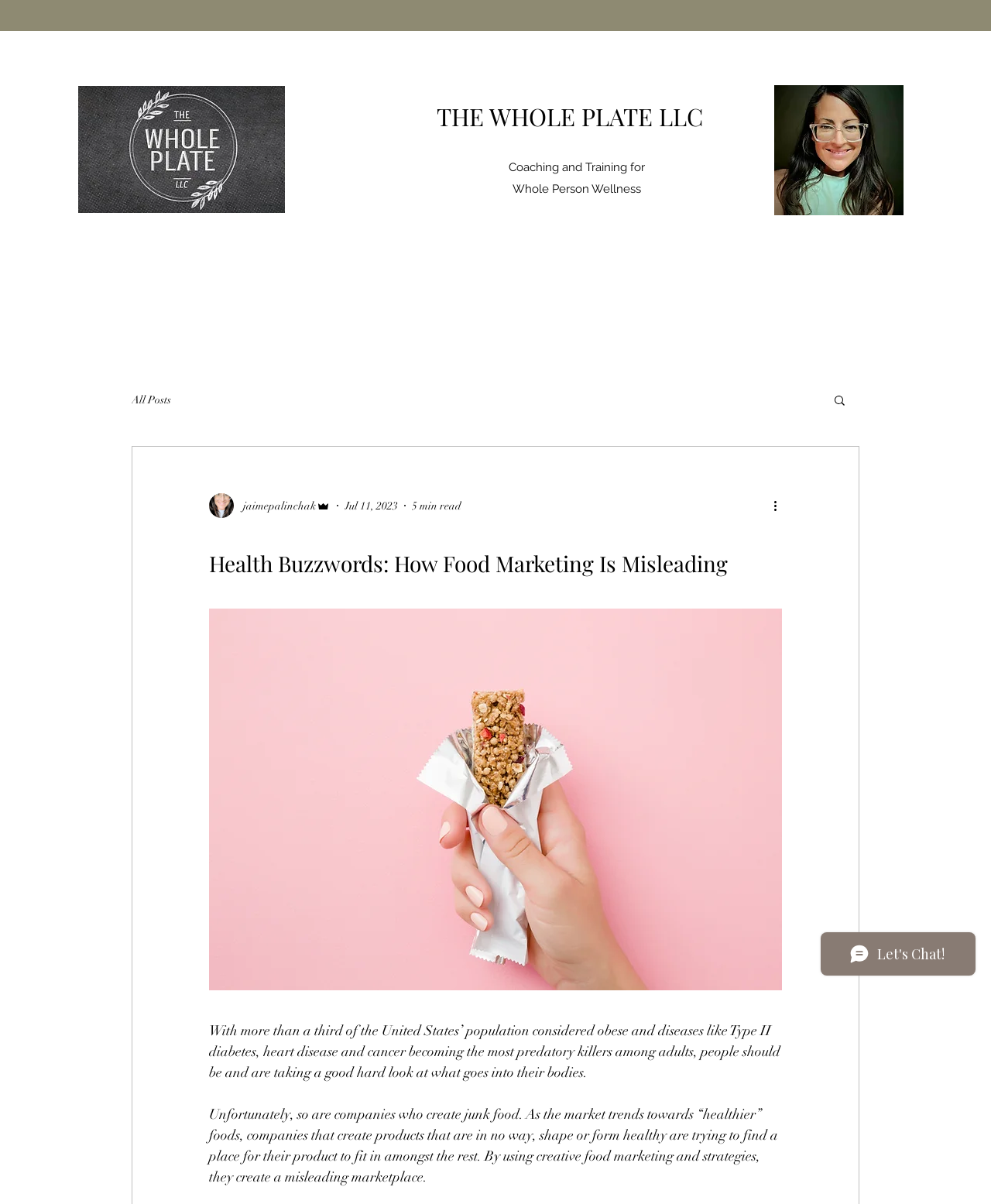Kindly respond to the following question with a single word or a brief phrase: 
What is the topic of the blog post?

Food Marketing